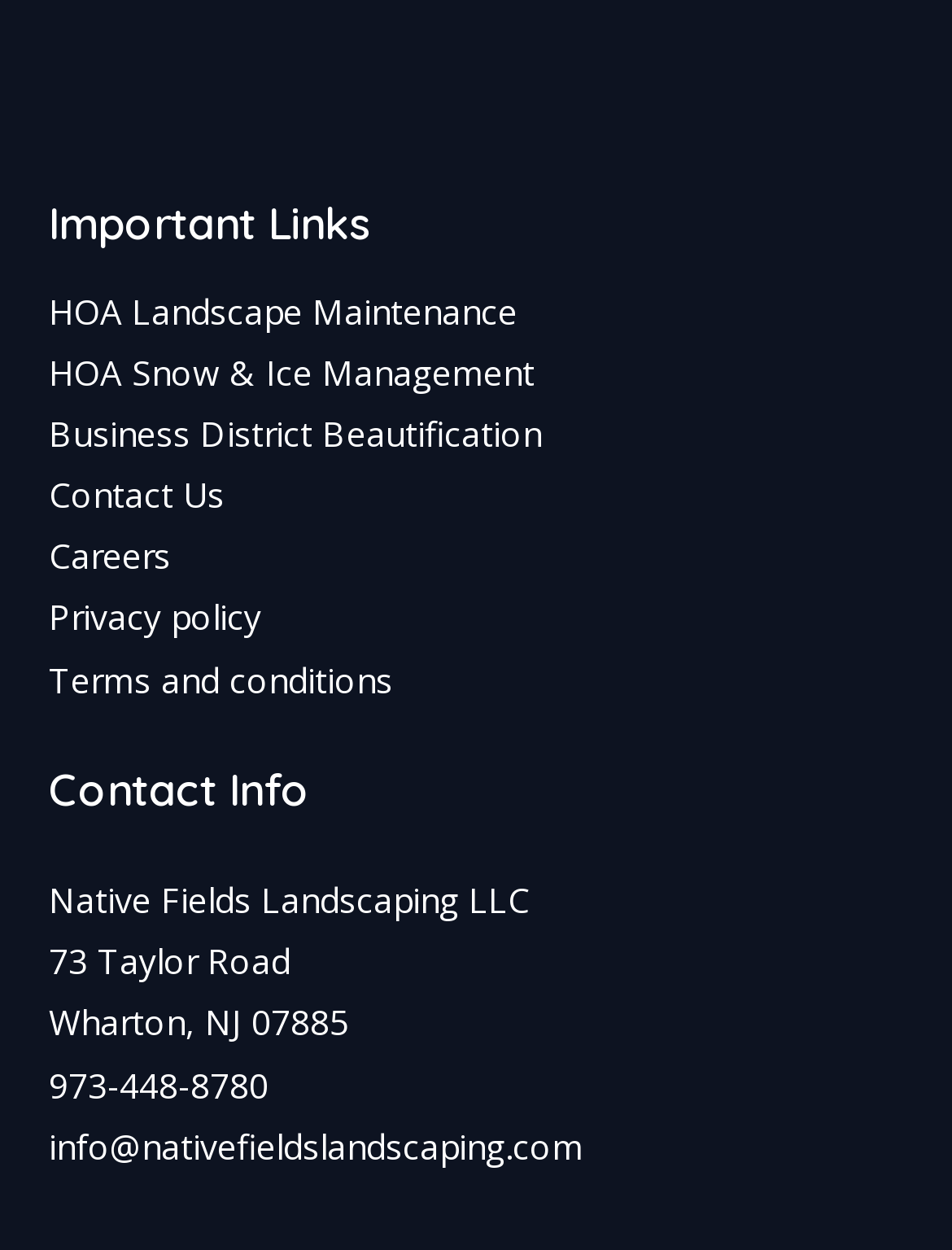Select the bounding box coordinates of the element I need to click to carry out the following instruction: "Read the Privacy policy".

[0.051, 0.475, 0.274, 0.513]